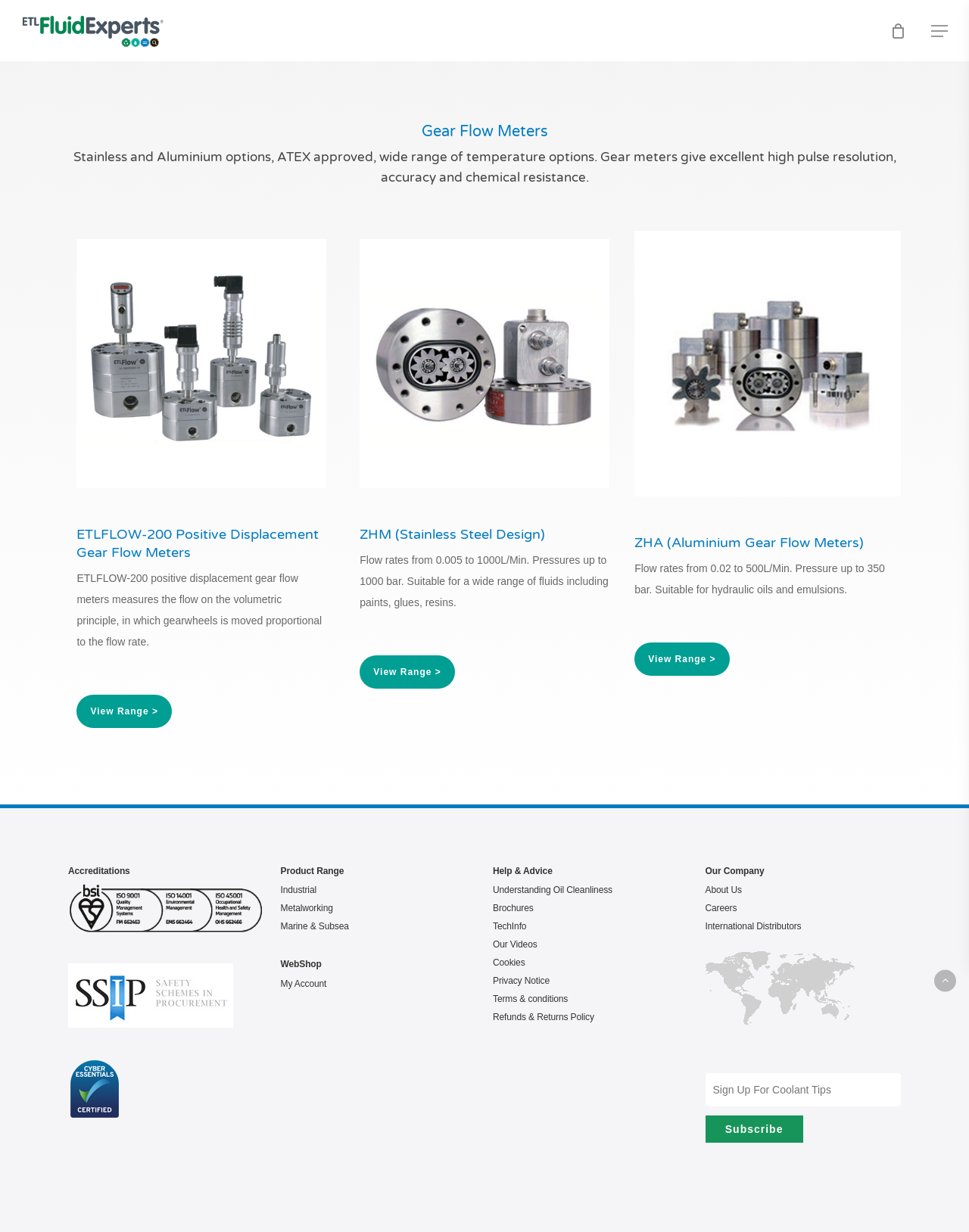What is the 'Help & Advice' section of the webpage for? Observe the screenshot and provide a one-word or short phrase answer.

To provide resources